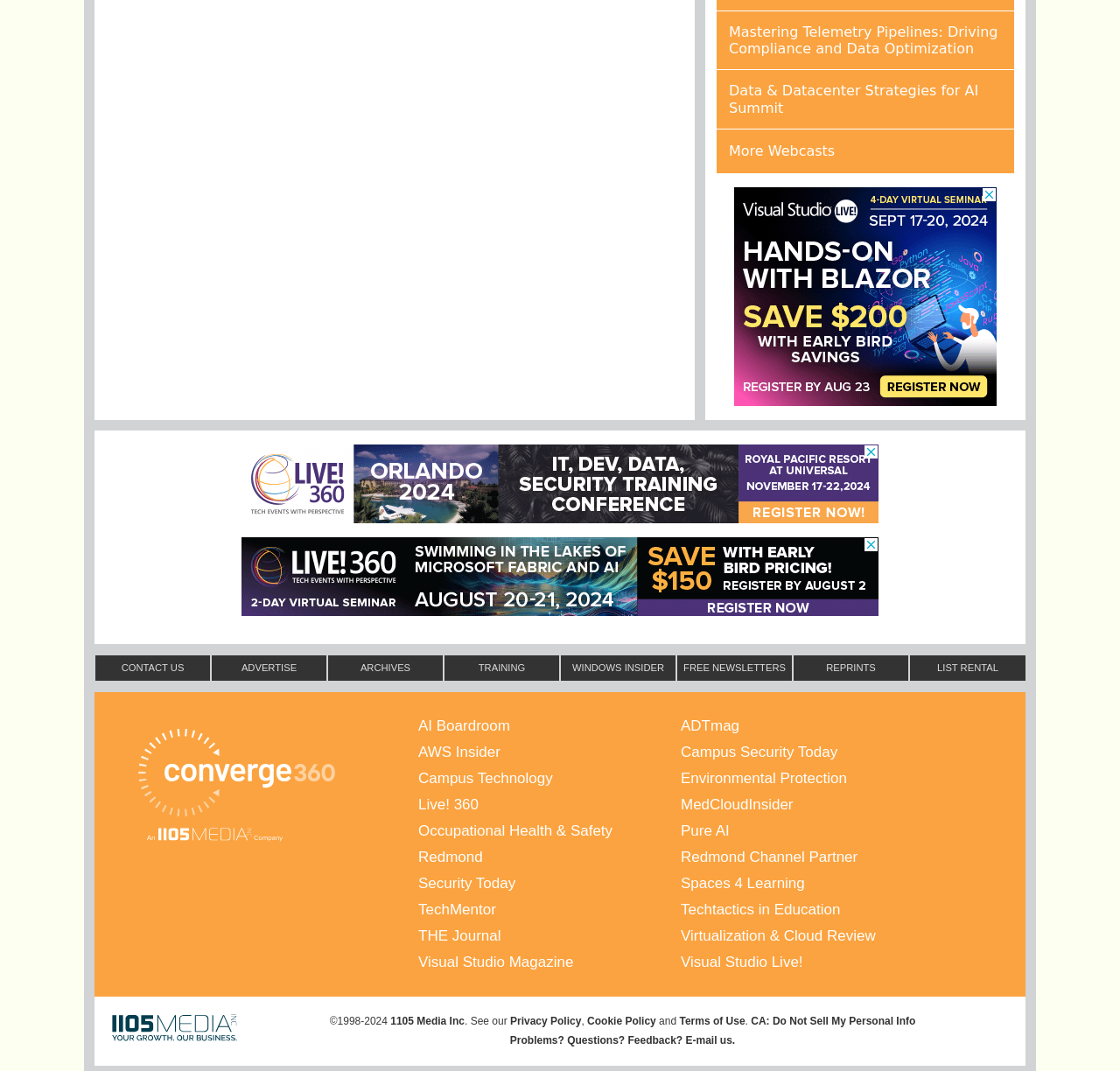Identify the bounding box coordinates for the UI element described as: "Training".

[0.396, 0.611, 0.5, 0.636]